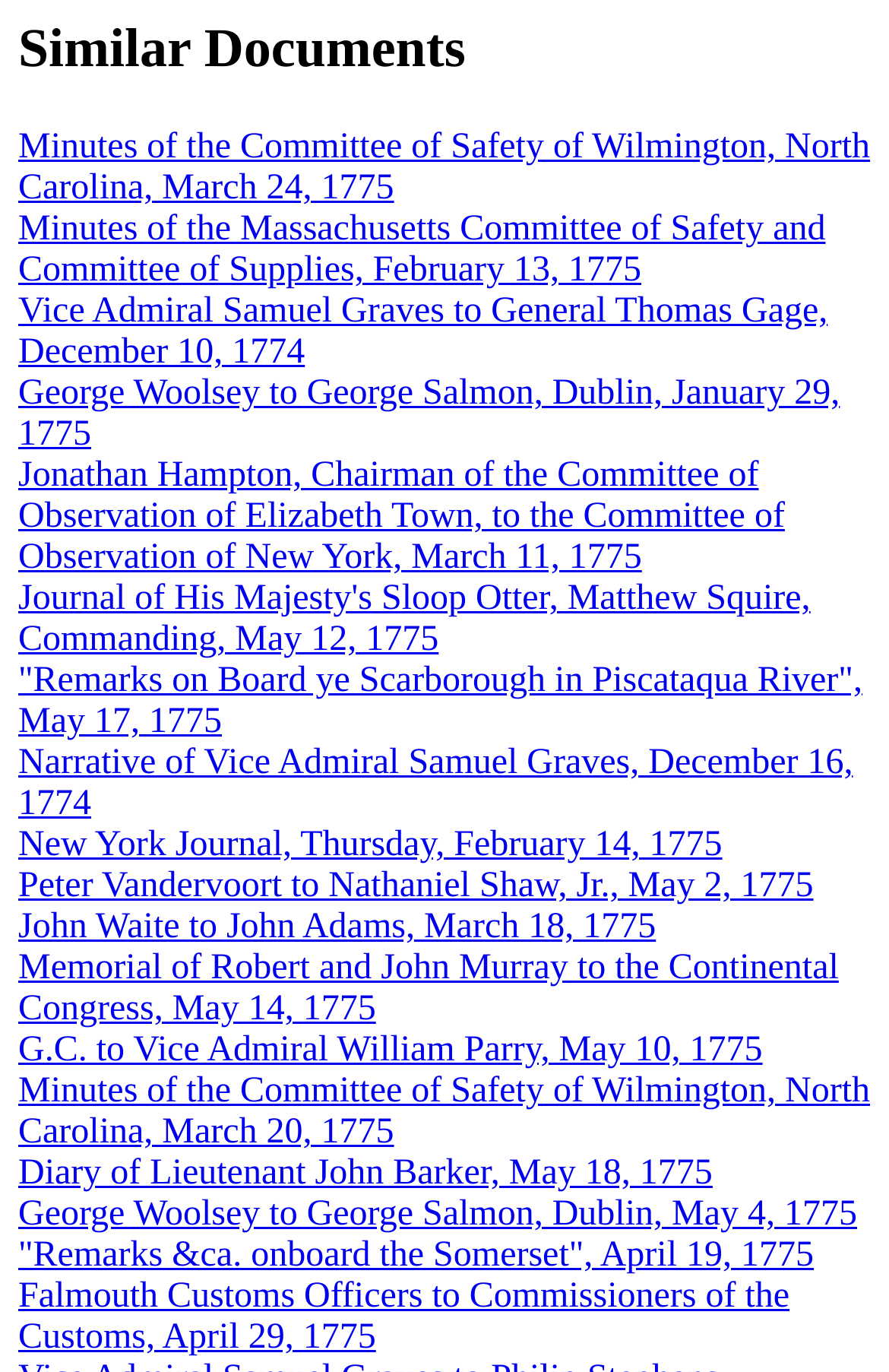Is there a link with the word 'Journal' in its title?
Provide a comprehensive and detailed answer to the question.

By searching the link titles, I found that there is a link with the title 'Journal of His Majesty's Sloop Otter, Matthew Squire, Commanding, May 12, 1775', which contains the word 'Journal'.